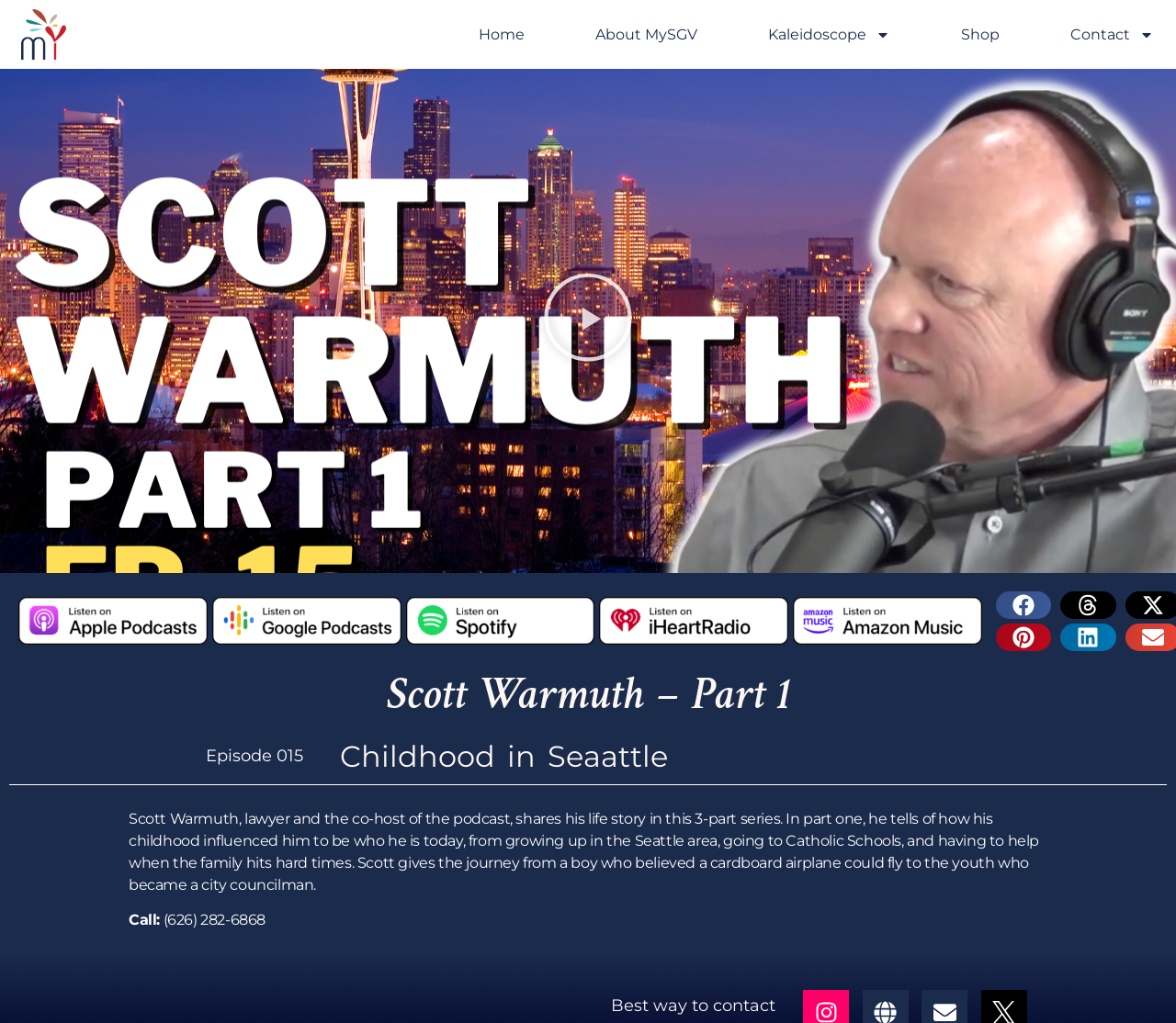What is the purpose of the buttons below the video?
Refer to the image and respond with a one-word or short-phrase answer.

Share on social media